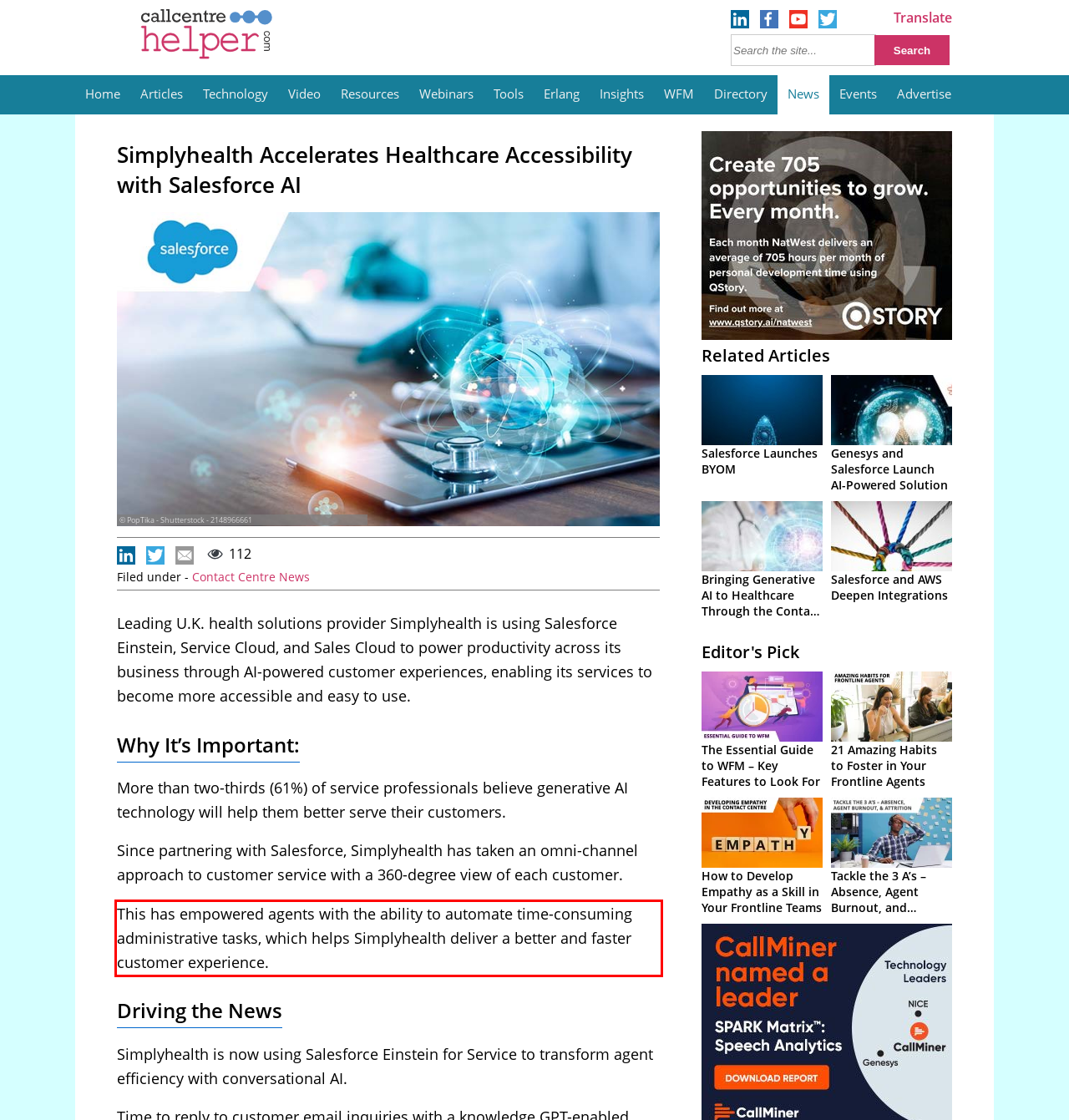Examine the screenshot of the webpage, locate the red bounding box, and generate the text contained within it.

This has empowered agents with the ability to automate time-consuming administrative tasks, which helps Simplyhealth deliver a better and faster customer experience.